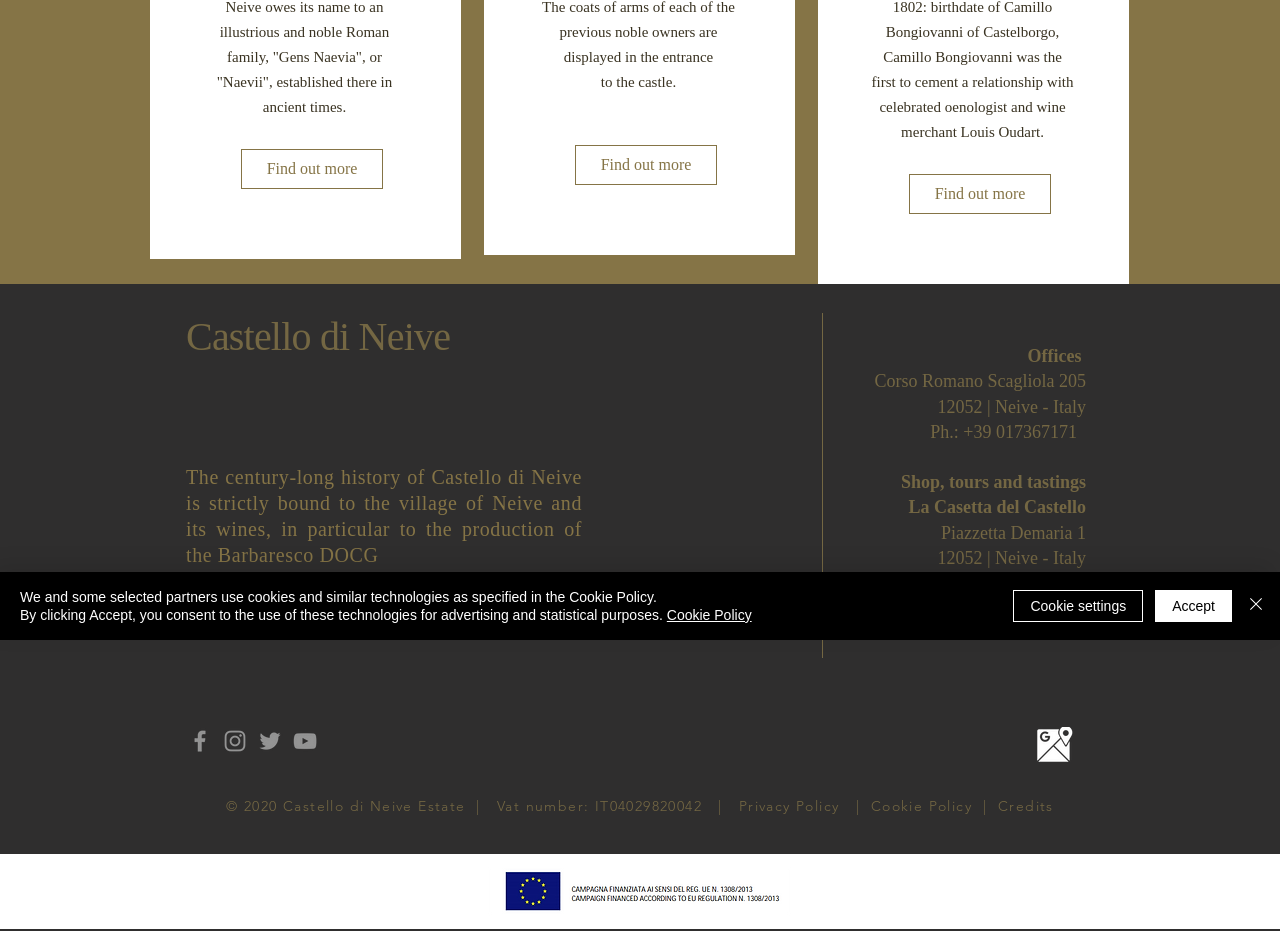Locate and provide the bounding box coordinates for the HTML element that matches this description: "aria-label="Instagram"".

[0.173, 0.781, 0.195, 0.811]